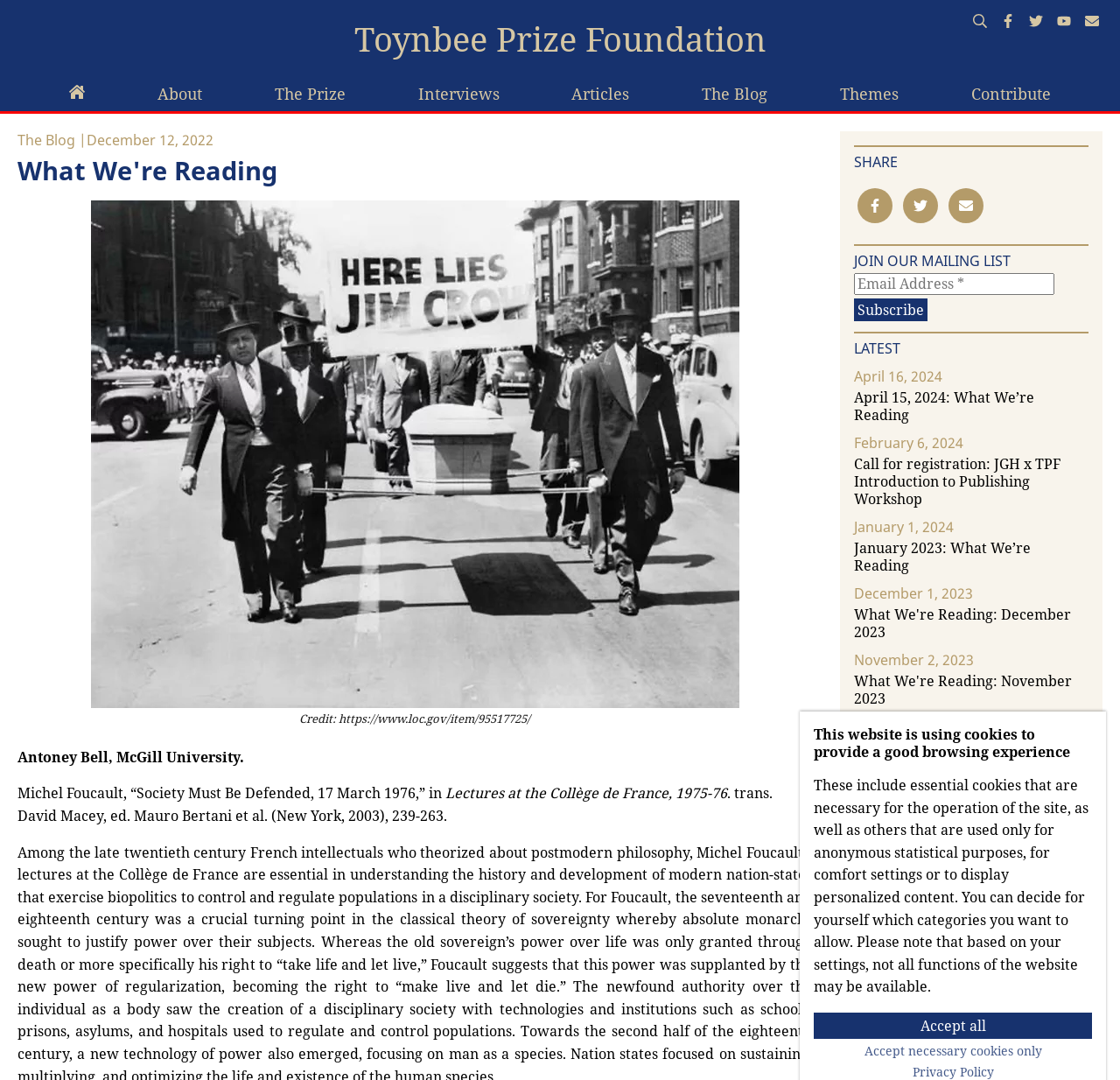Point out the bounding box coordinates of the section to click in order to follow this instruction: "Visit the 'About' page".

[0.128, 0.071, 0.193, 0.103]